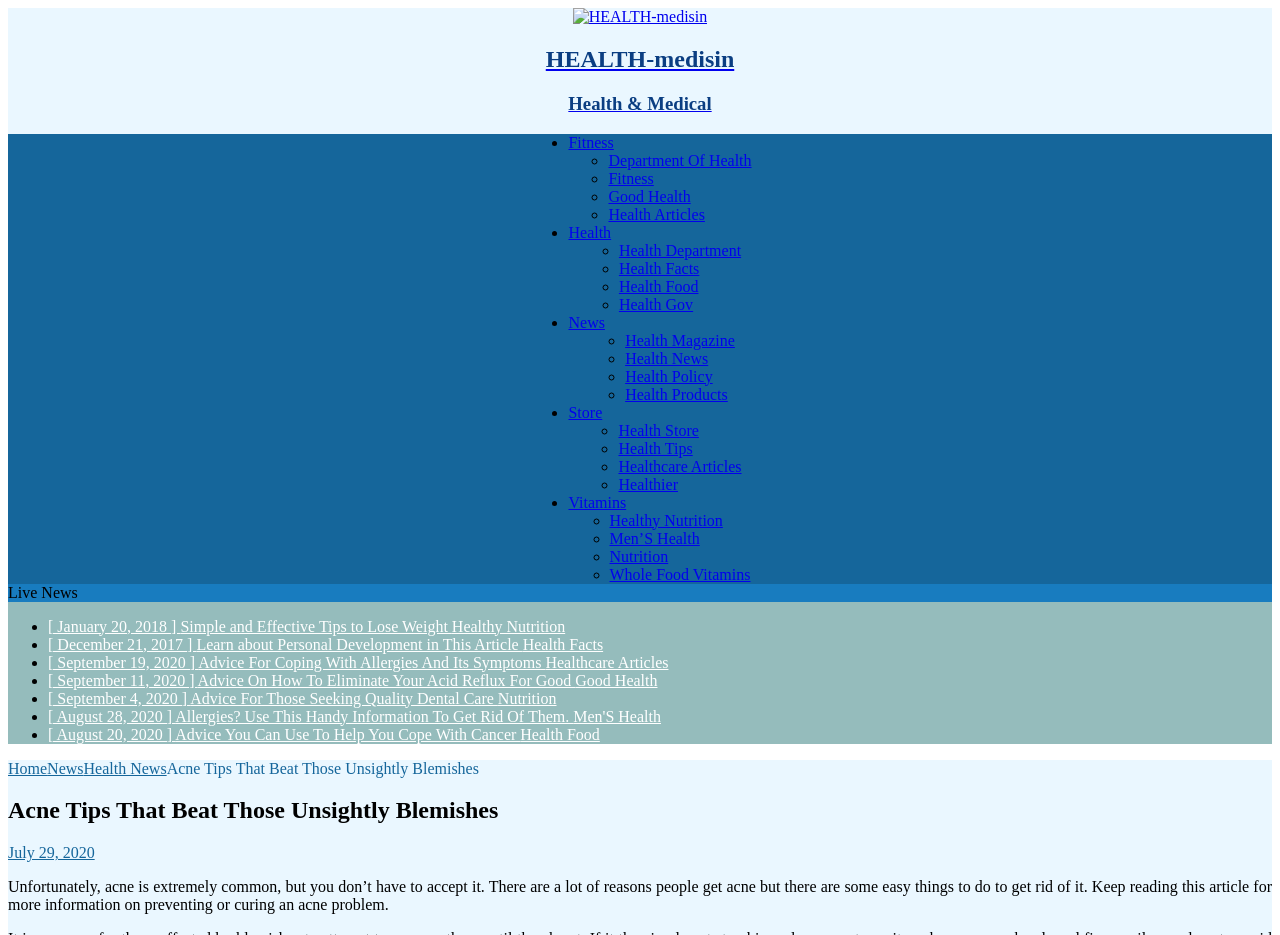Locate the bounding box coordinates of the clickable area needed to fulfill the instruction: "Click on HEALTH-medisin".

[0.447, 0.009, 0.553, 0.027]